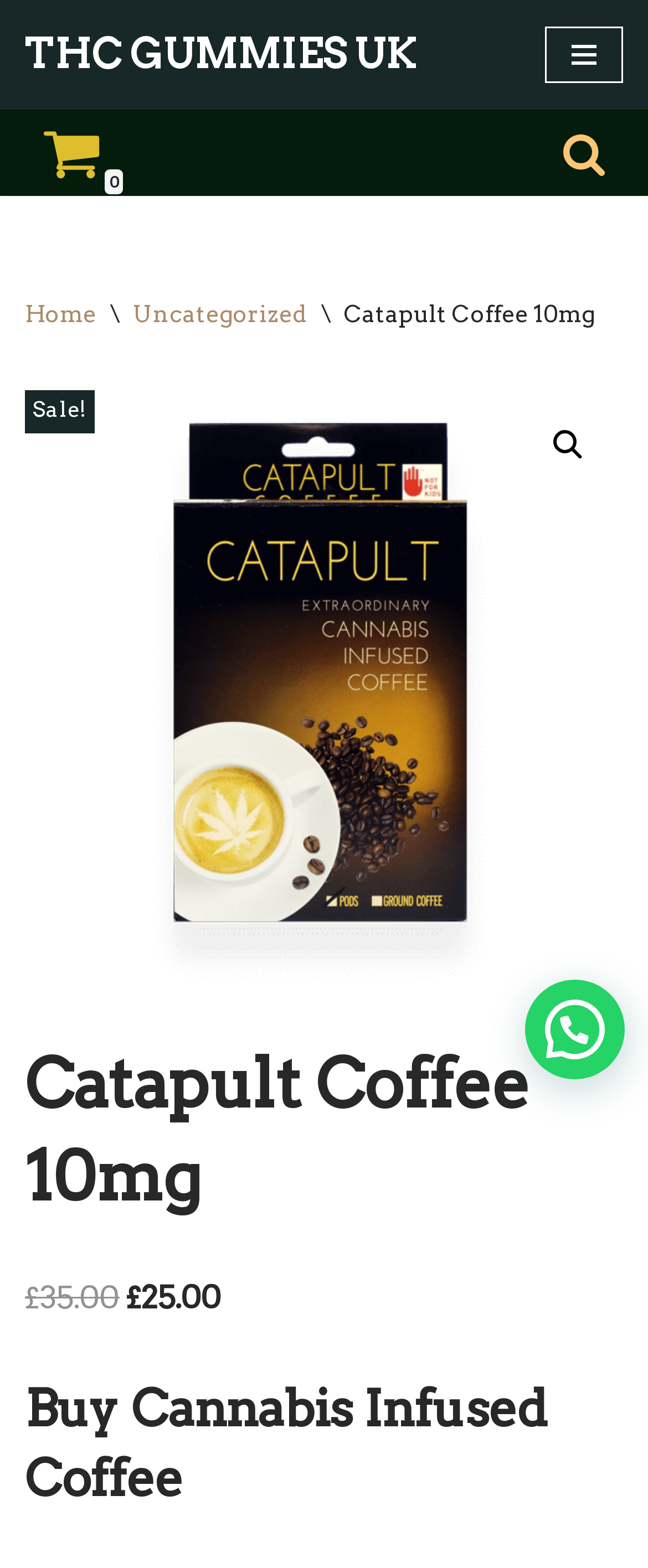Please identify the bounding box coordinates of the clickable element to fulfill the following instruction: "Open chat". The coordinates should be four float numbers between 0 and 1, i.e., [left, top, right, bottom].

[0.599, 0.647, 0.8, 0.666]